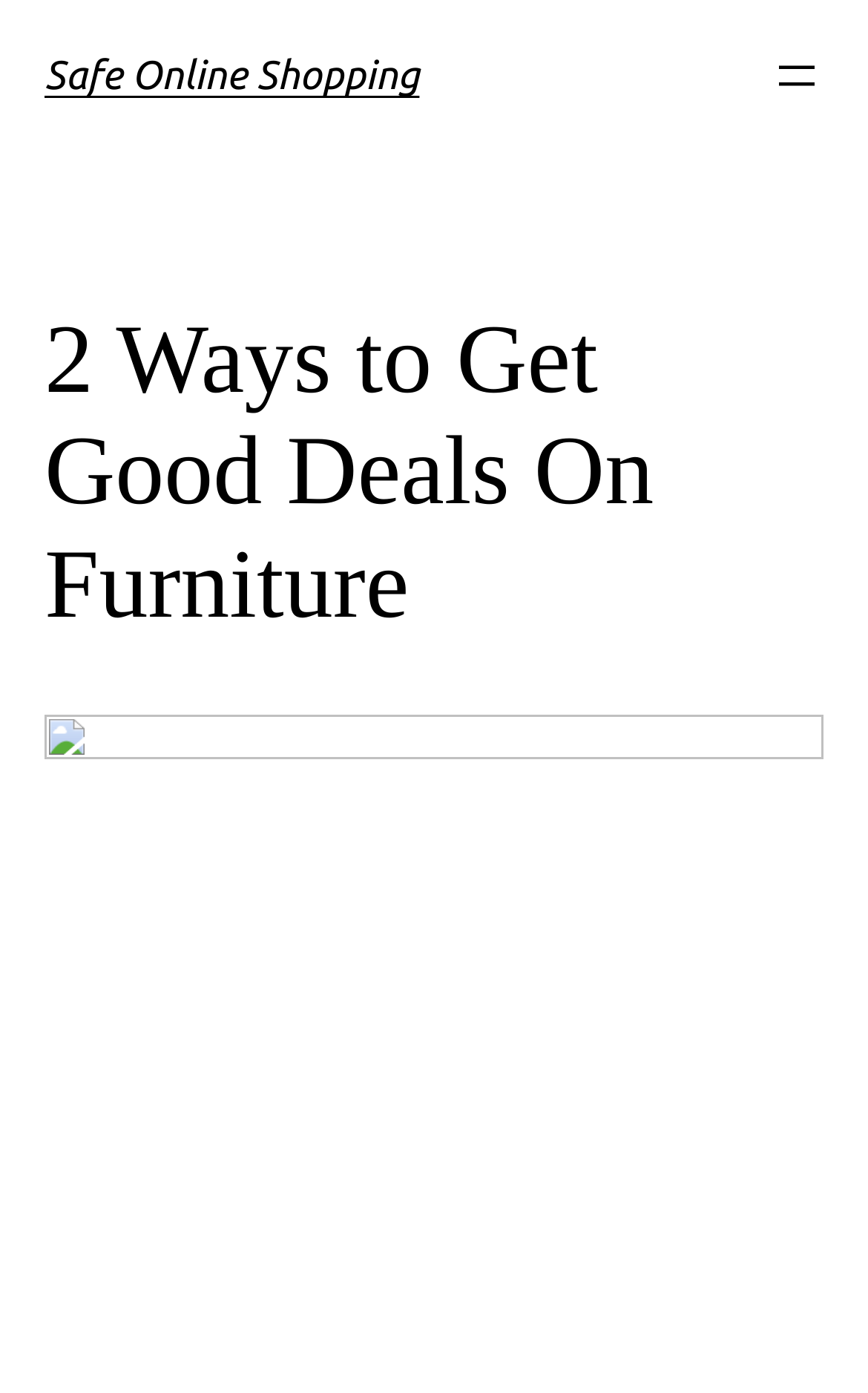From the webpage screenshot, identify the region described by Safe Online Shopping. Provide the bounding box coordinates as (top-left x, top-left y, bottom-right x, bottom-right y), with each value being a floating point number between 0 and 1.

[0.051, 0.038, 0.483, 0.07]